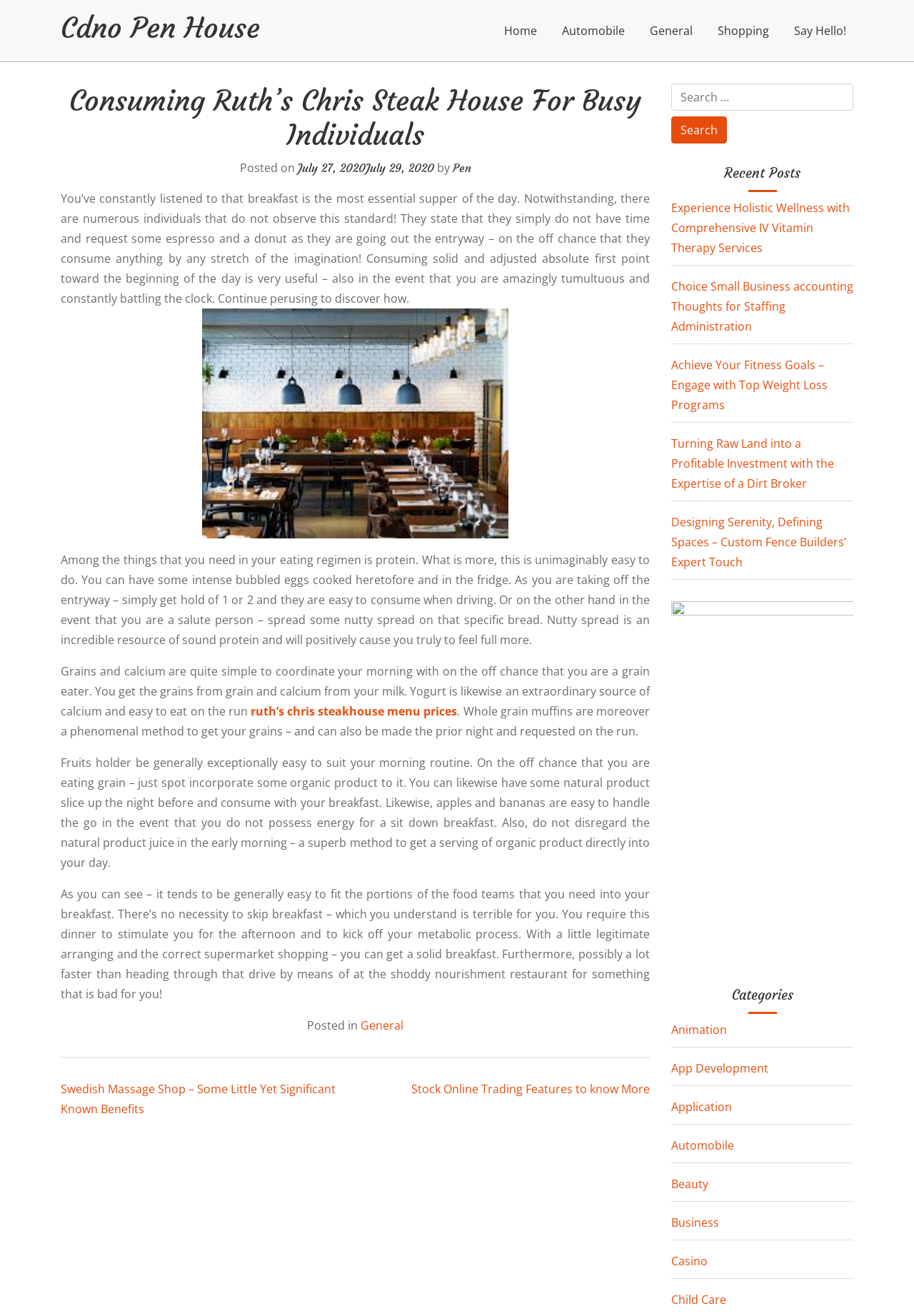Provide the bounding box coordinates of the HTML element described as: "Casino". The bounding box coordinates should be four float numbers between 0 and 1, i.e., [left, top, right, bottom].

[0.734, 0.952, 0.774, 0.964]